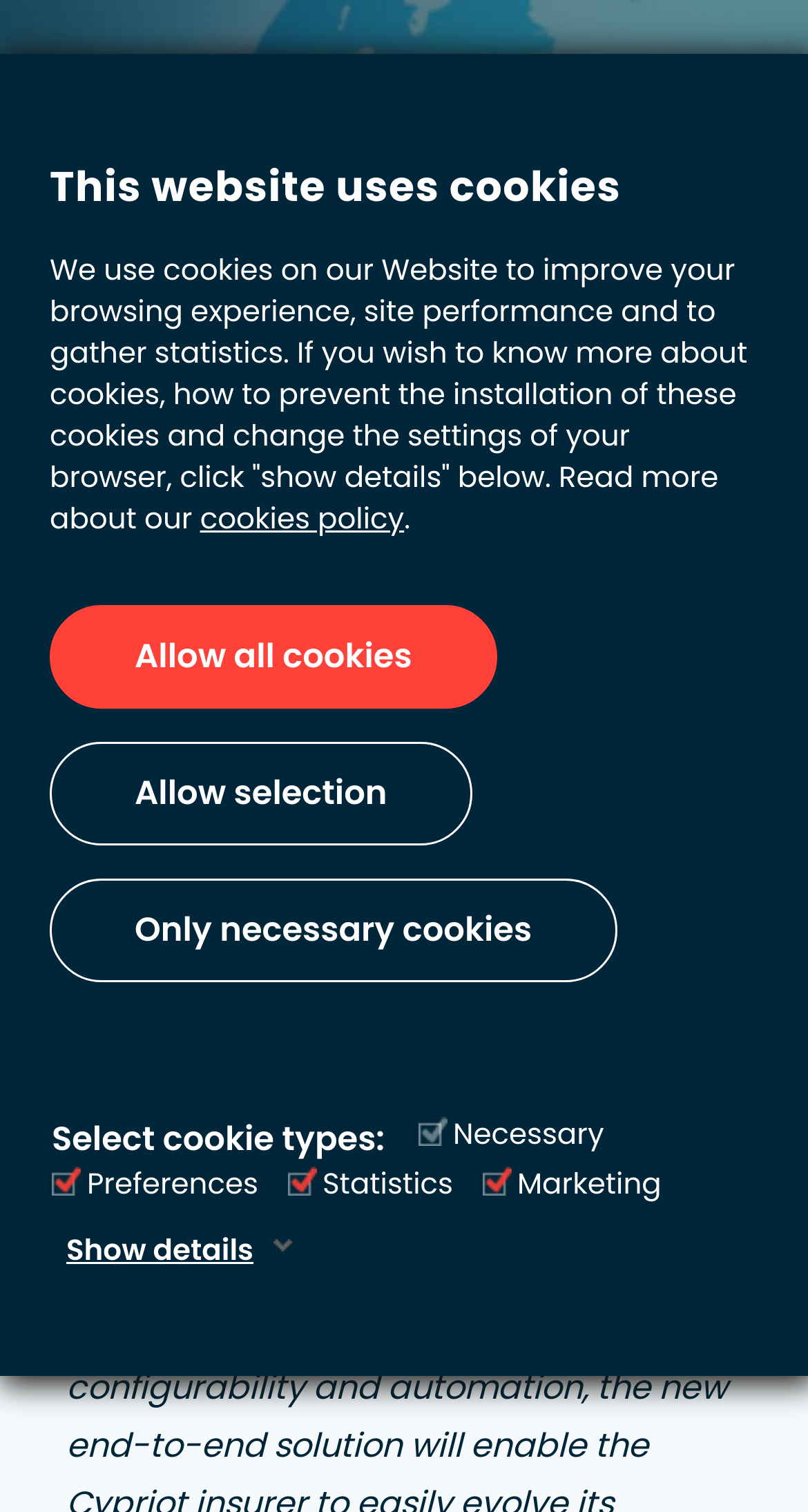Locate the bounding box coordinates of the element that needs to be clicked to carry out the instruction: "Read the press release". The coordinates should be given as four float numbers ranging from 0 to 1, i.e., [left, top, right, bottom].

[0.082, 0.598, 0.367, 0.629]